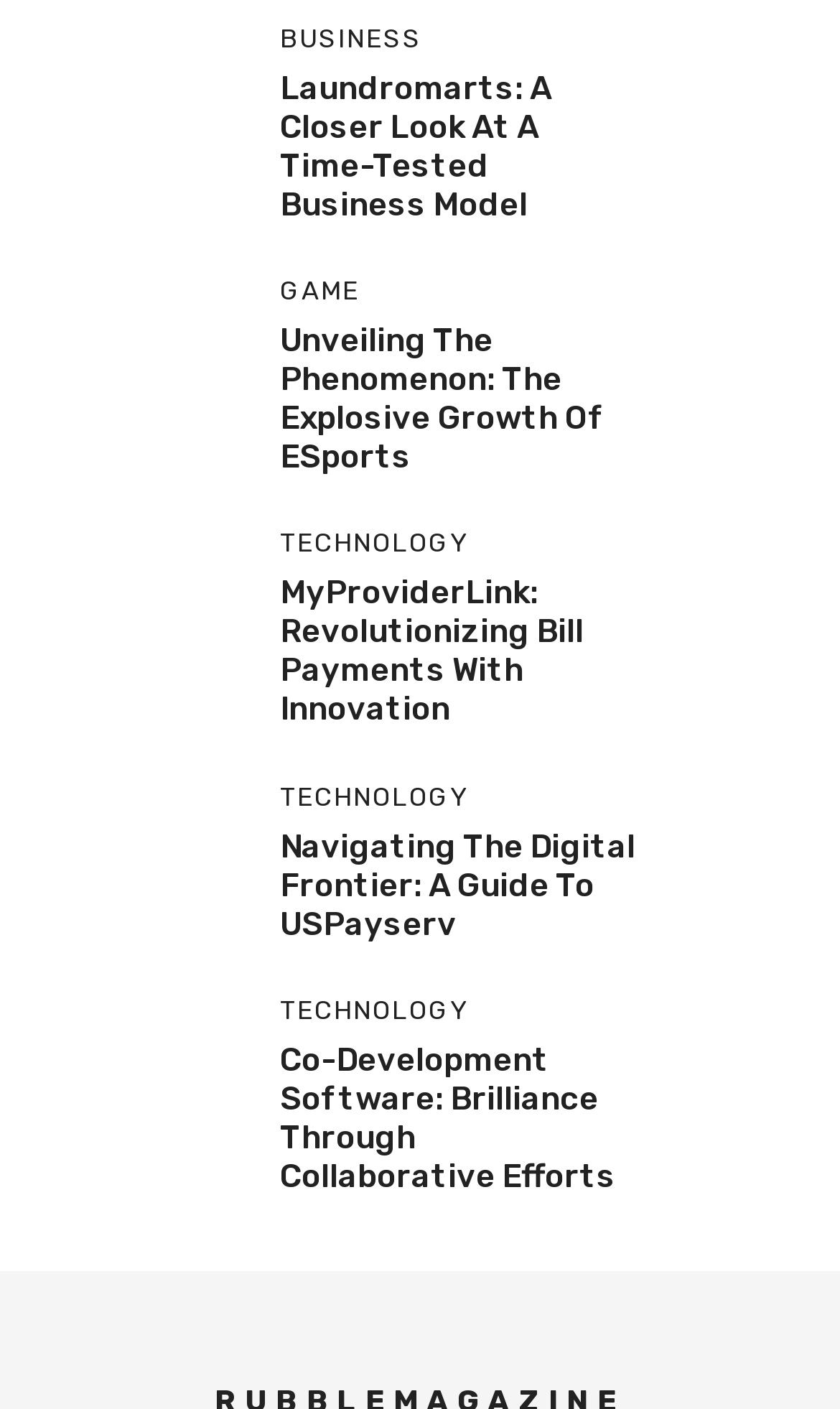Determine the bounding box coordinates (top-left x, top-left y, bottom-right x, bottom-right y) of the UI element described in the following text: alt="eSports"

[0.077, 0.254, 0.282, 0.285]